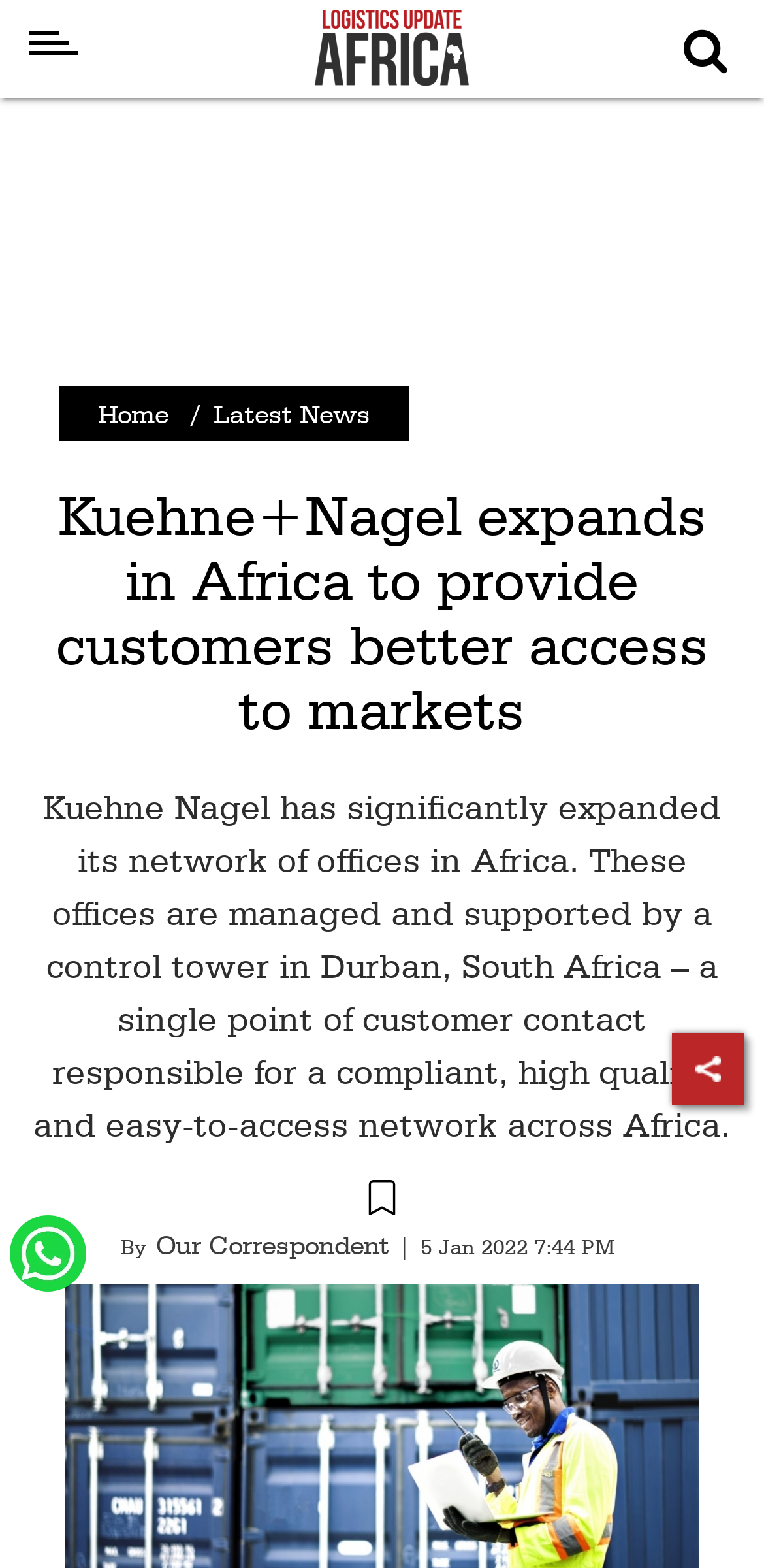What is the name of the company expanding in Africa? Look at the image and give a one-word or short phrase answer.

Kuehne Nagel